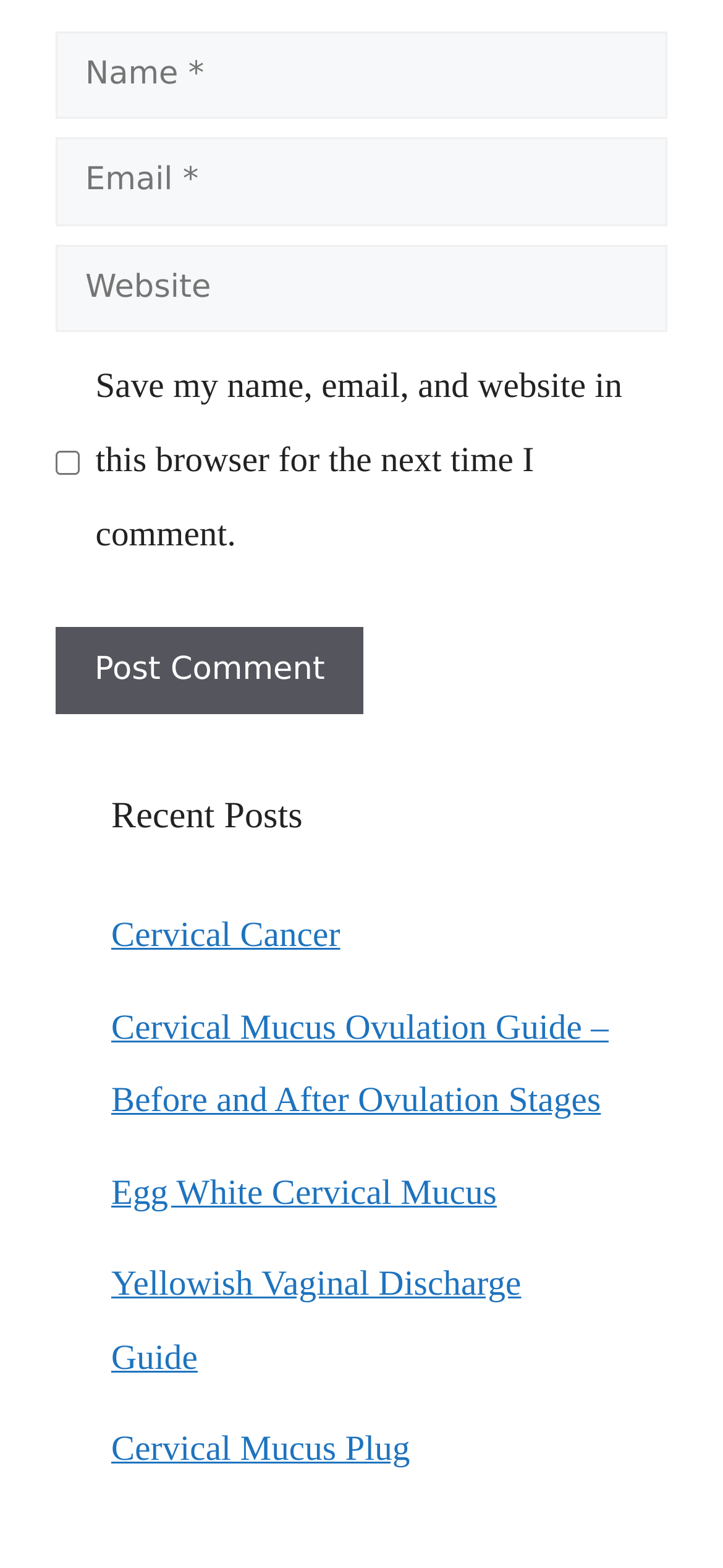What is the button below the comment form for?
We need a detailed and exhaustive answer to the question. Please elaborate.

The button is located at the bottom of the comment form and is labeled 'Post Comment'. This suggests that its purpose is to submit the user's comment for posting.